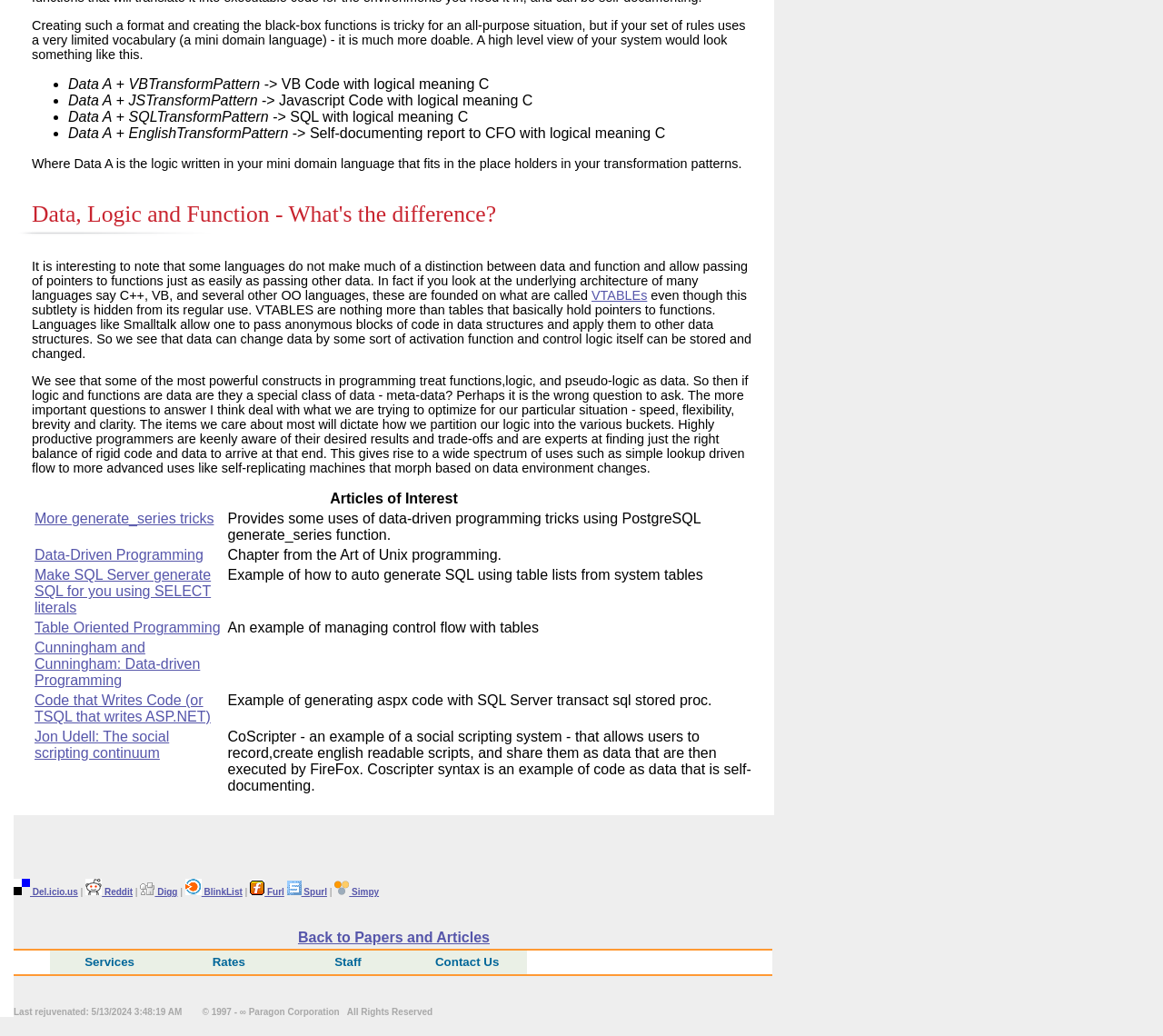What is the link text of the first row in the table?
Please look at the screenshot and answer in one word or a short phrase.

More generate_series tricks